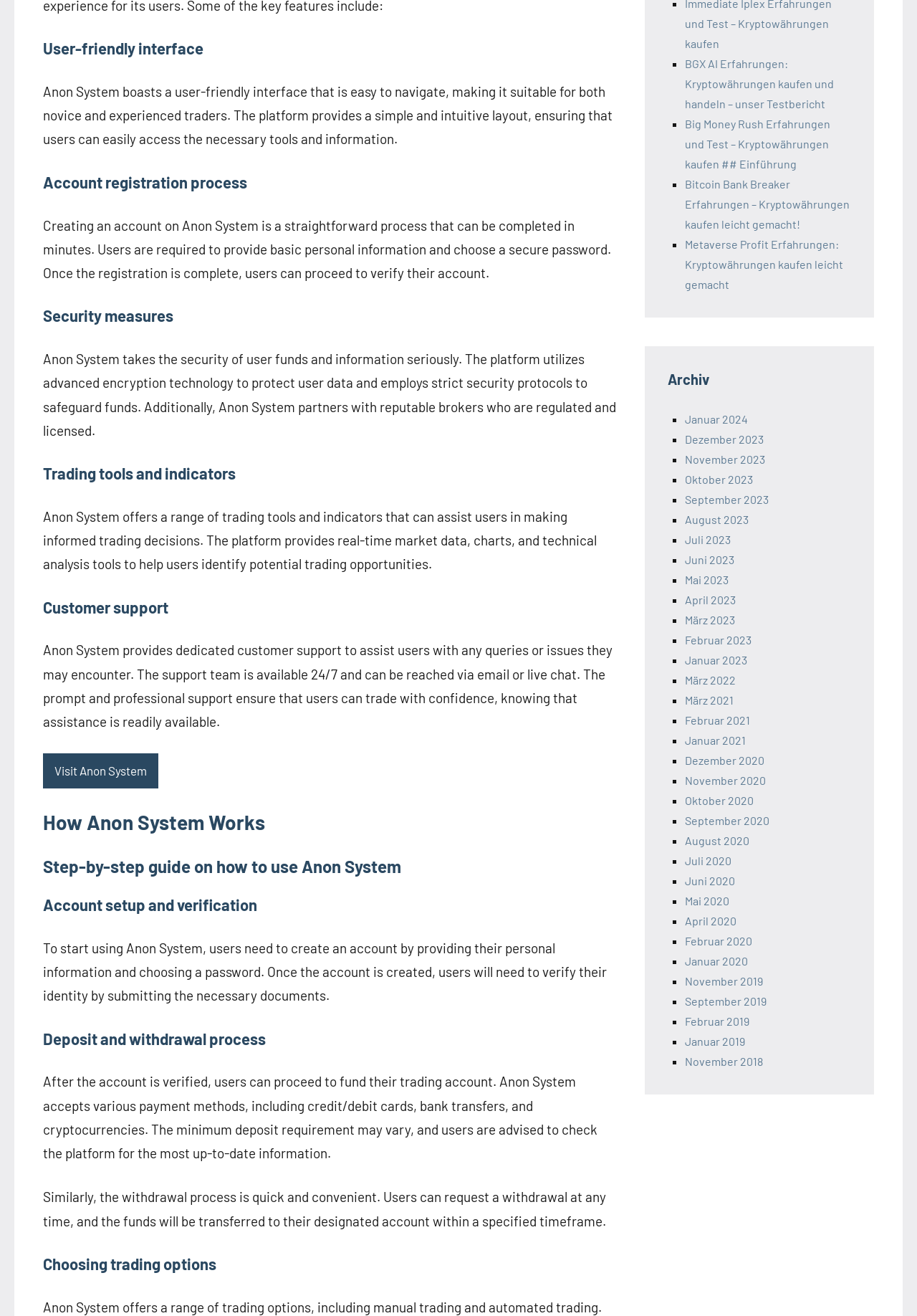Please specify the bounding box coordinates of the element that should be clicked to execute the given instruction: 'Explore 'BGX AI Erfahrungen: Kryptowährungen kaufen und handeln – unser Testbericht''. Ensure the coordinates are four float numbers between 0 and 1, expressed as [left, top, right, bottom].

[0.747, 0.043, 0.909, 0.084]